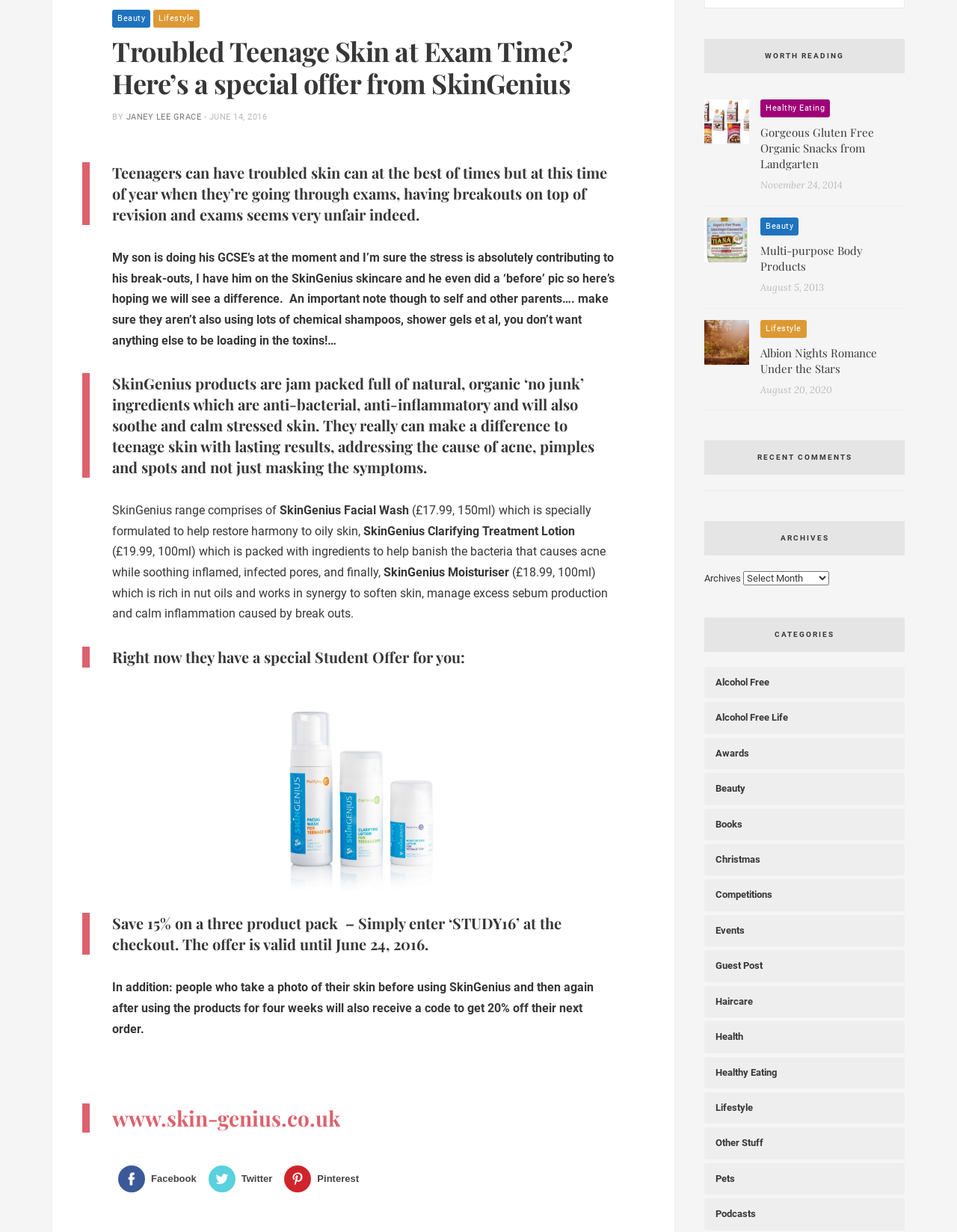What is the special offer from SkinGenius?
Please ensure your answer to the question is detailed and covers all necessary aspects.

The webpage mentions a special Student Offer from SkinGenius, which is a skincare product range. The offer is valid until June 24, 2016, and students can save 15% on a three-product pack by entering the code 'STUDY16' at the checkout.